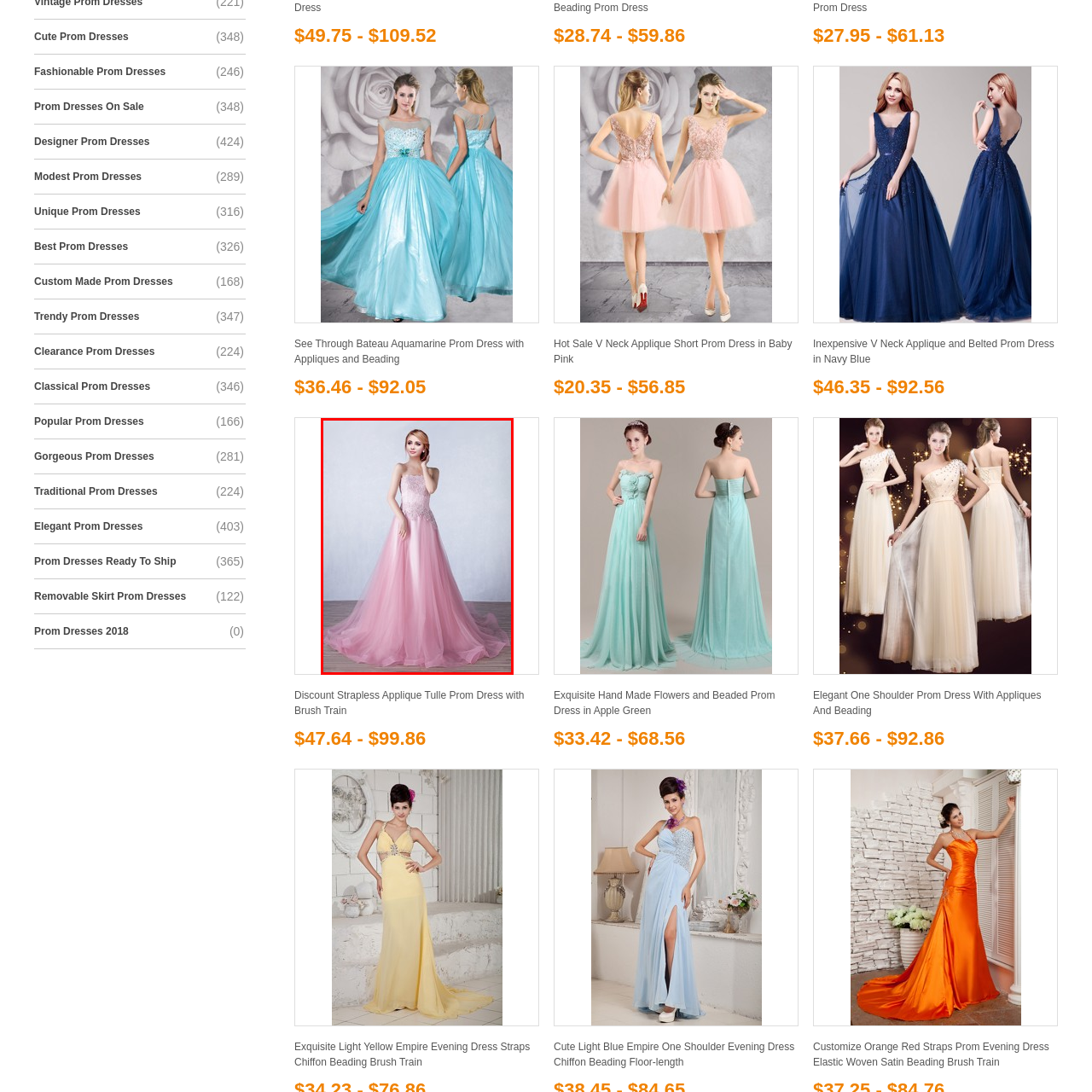Give a detailed account of the visual elements present in the image highlighted by the red border.

This enchanting dress showcases a beautiful combination of elegance and charm, featuring a strapless design that highlights the model's figure. The gown is crafted from soft, flowing tulle in a delicate shade of pink, creating a stunning silhouette that drapes gracefully to the floor. Intricate appliques adorn the bodice, adding a touch of sophistication and texture. The overall aesthetic is perfect for formal occasions, such as proms or evening events, where a touch of glamour is essential. The model's soft hairstyle and subtle makeup complement the dress, enhancing its ethereal quality. This piece epitomizes romantic elegance, making it a standout choice for any special occasion.